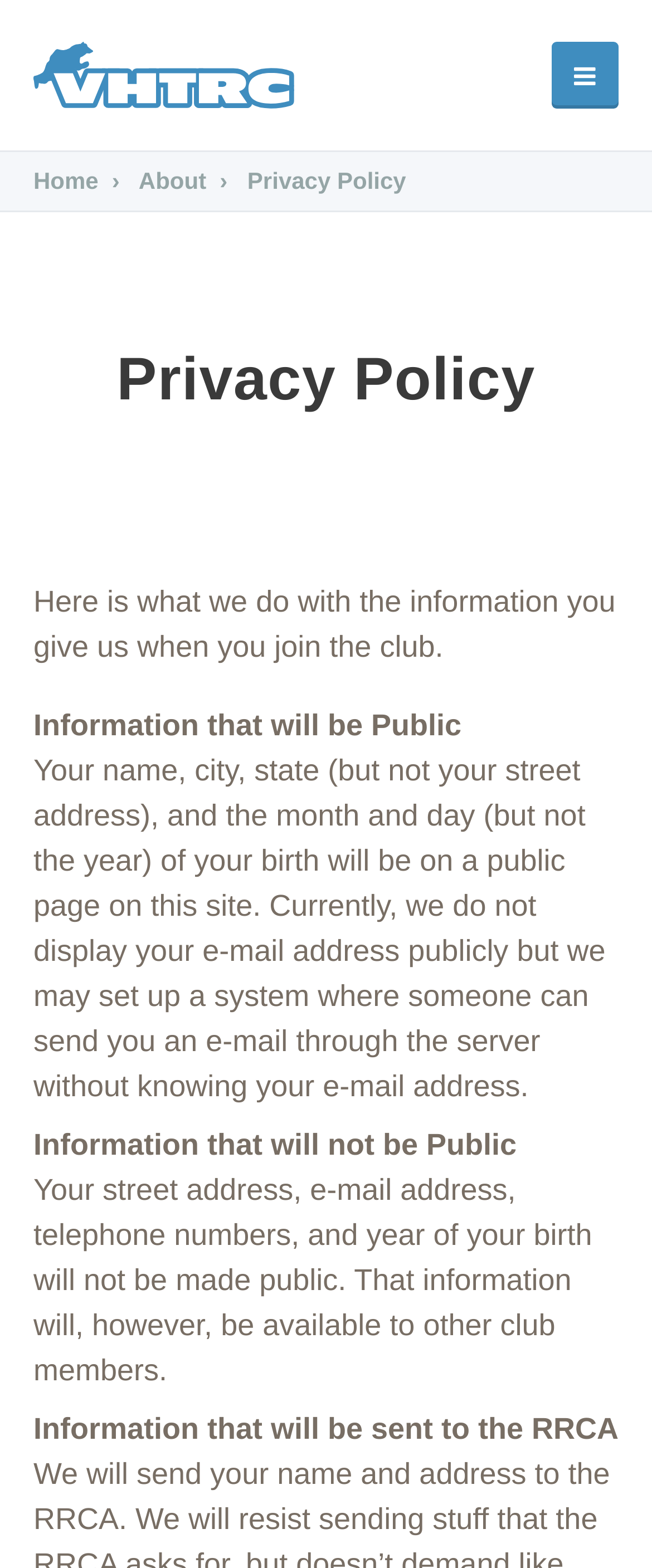Create an elaborate caption for the webpage.

The webpage is about the privacy policy of VHTRC, with a focus on how the organization handles user information. At the top, there are four links: an empty link, "Home", "› About", and "Privacy Policy". Below these links, there is a header with the title "Privacy Policy". 

Under the header, there is a paragraph of text explaining that the page describes how VHTRC handles user information when joining the club. 

The main content of the page is divided into three sections, each with a title and a description. The first section, "Information that will be Public", explains that user names, cities, states, and birth months and days will be publicly displayed, but not street addresses or email addresses. 

The second section, "Information that will not be Public", states that street addresses, email addresses, phone numbers, and birth years will not be made public, but will be available to other club members. 

The third section, "Information that will be sent to the RRCA", does not have a corresponding description.